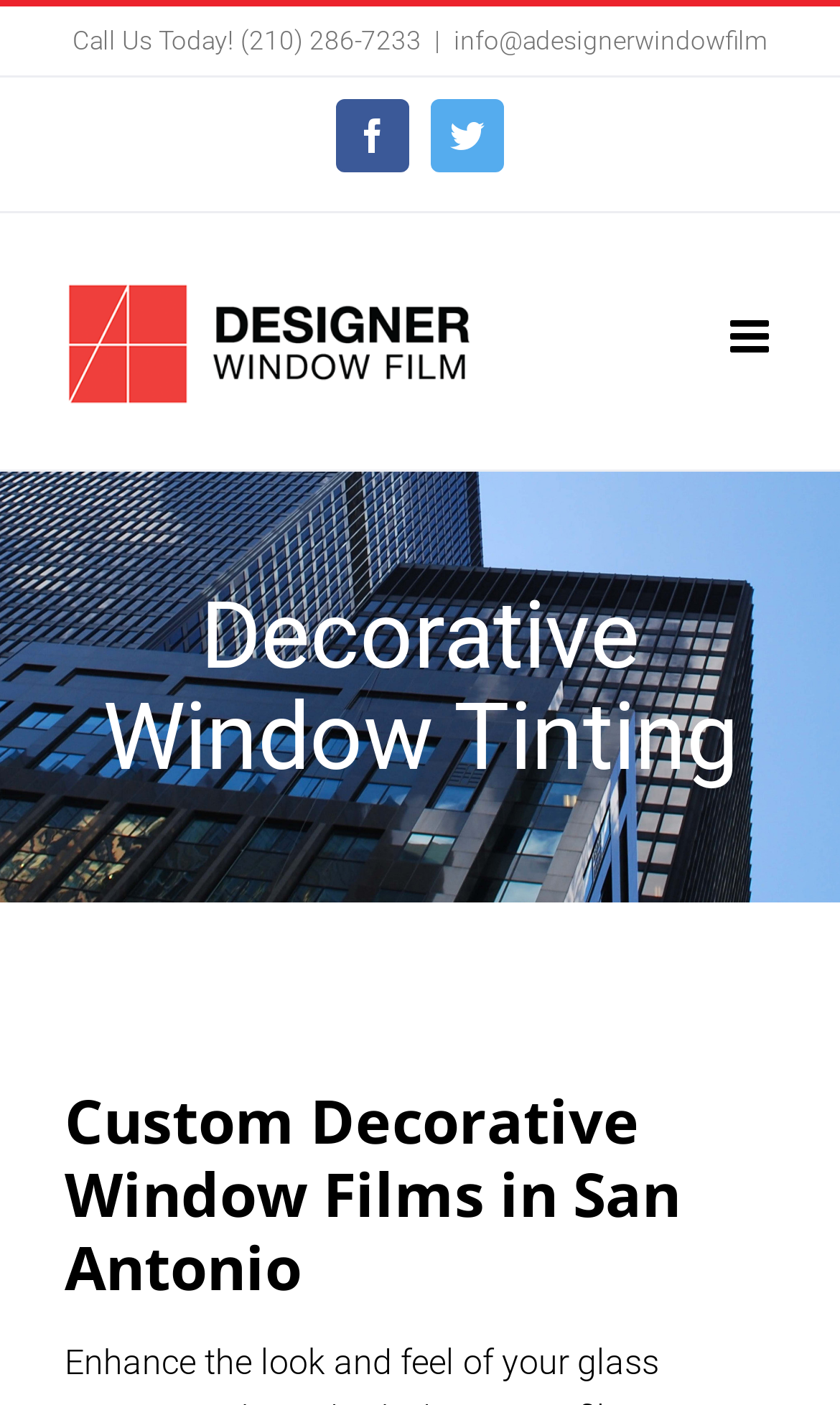Can you find and provide the title of the webpage?

Decorative Window Tinting